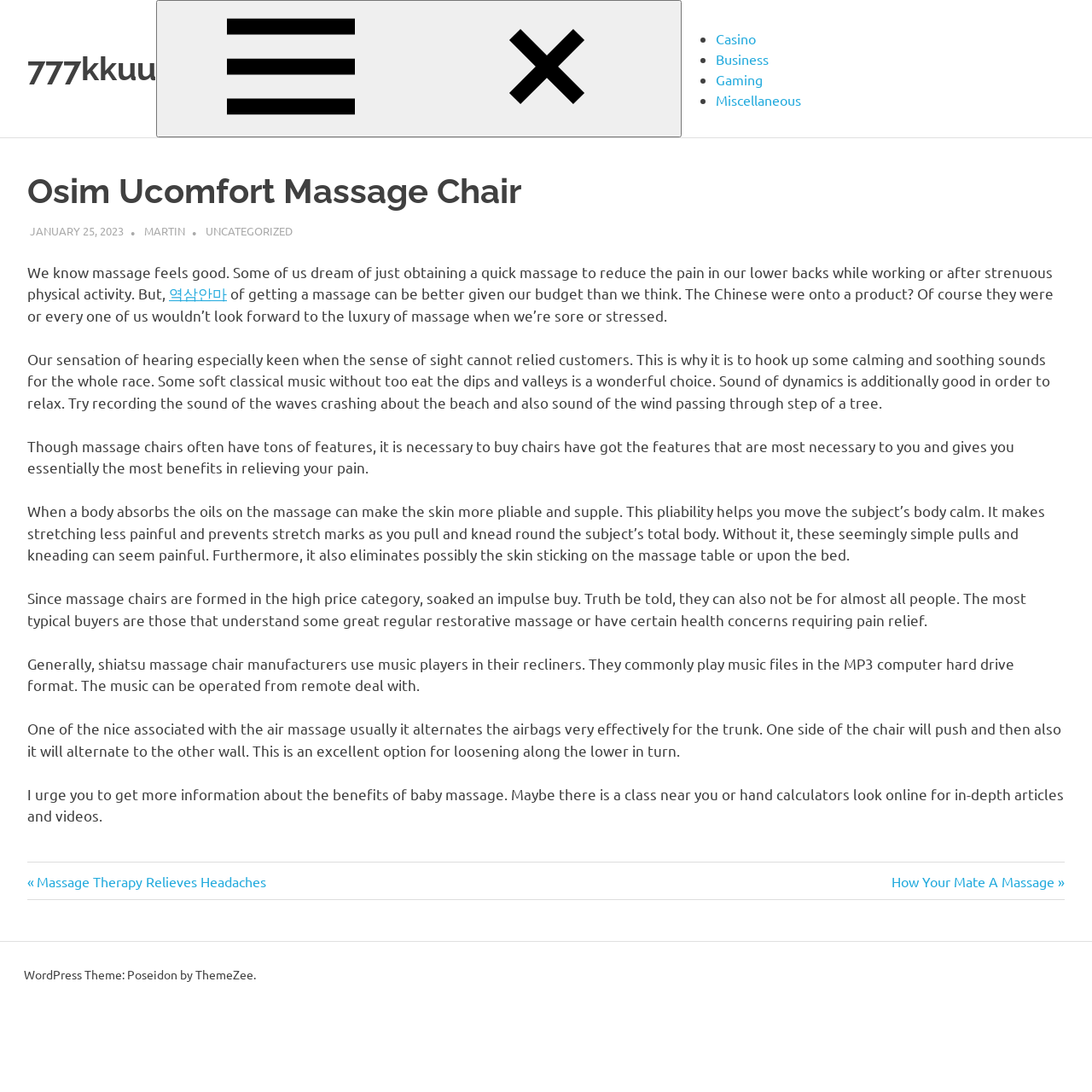Please answer the following question using a single word or phrase: 
What type of music is recommended for relaxation?

Soft classical music